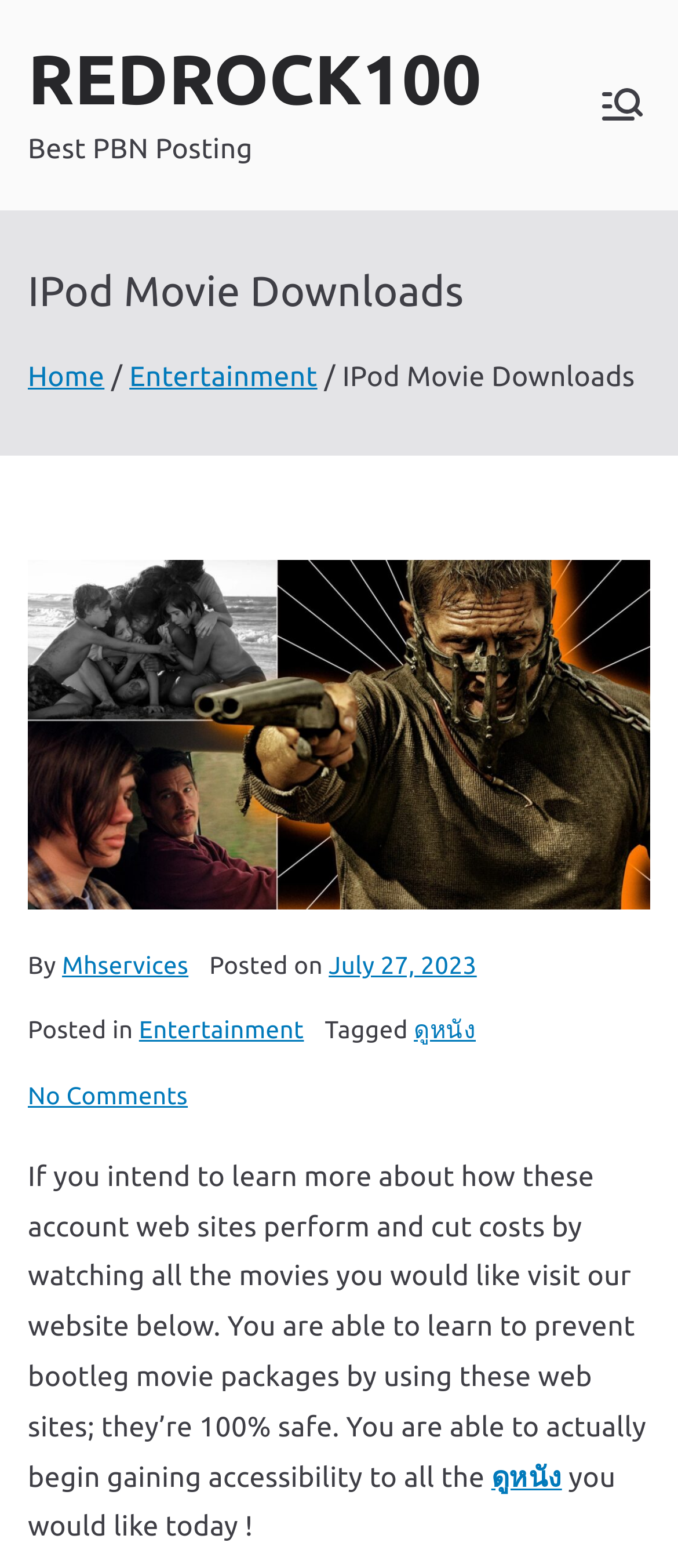Pinpoint the bounding box coordinates of the area that should be clicked to complete the following instruction: "Read more about 'IPod Movie Downloads'". The coordinates must be given as four float numbers between 0 and 1, i.e., [left, top, right, bottom].

[0.041, 0.168, 0.684, 0.203]